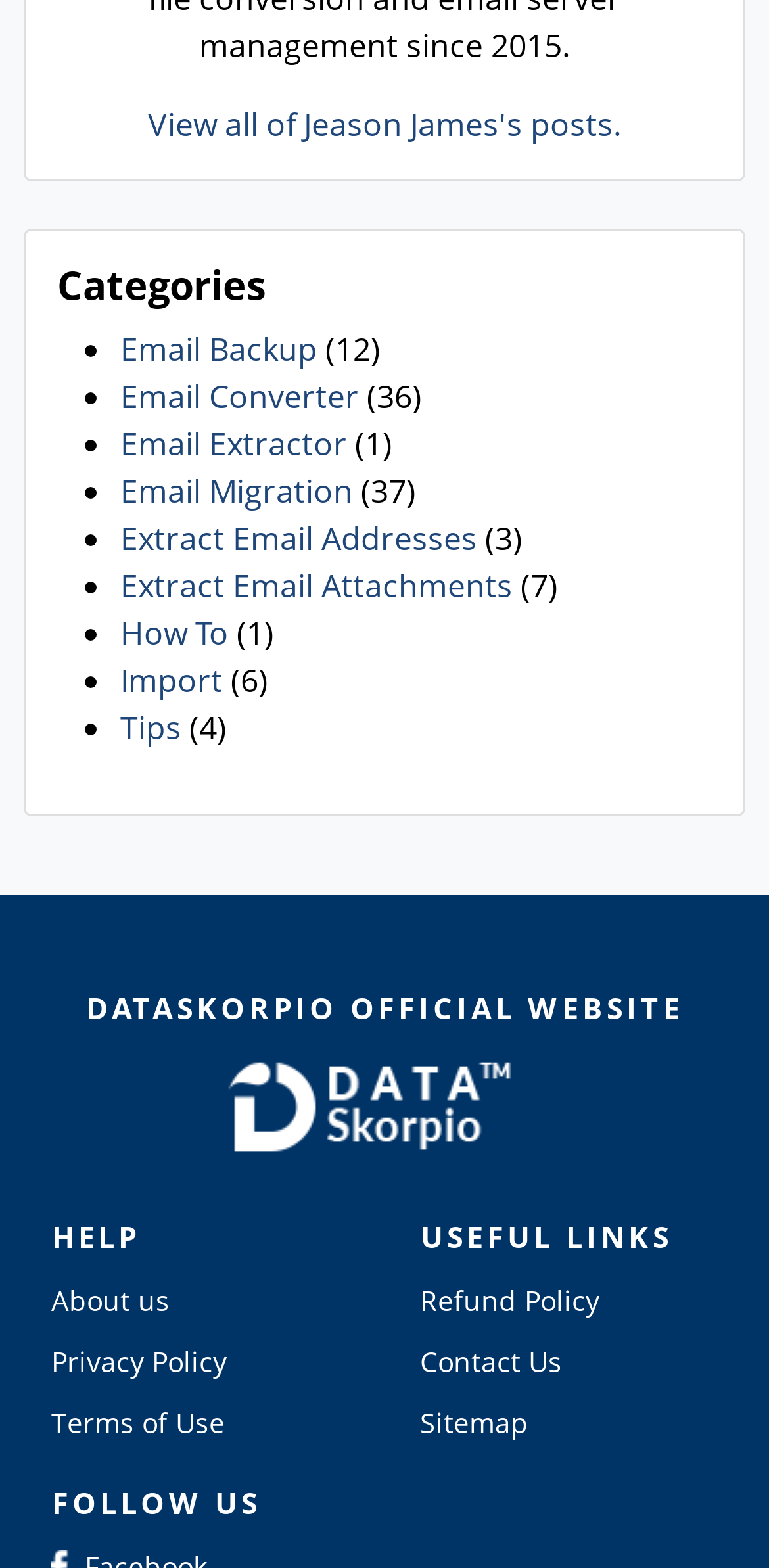Please identify the bounding box coordinates of the element's region that I should click in order to complete the following instruction: "Follow us on social media". The bounding box coordinates consist of four float numbers between 0 and 1, i.e., [left, top, right, bottom].

[0.051, 0.945, 0.34, 0.97]